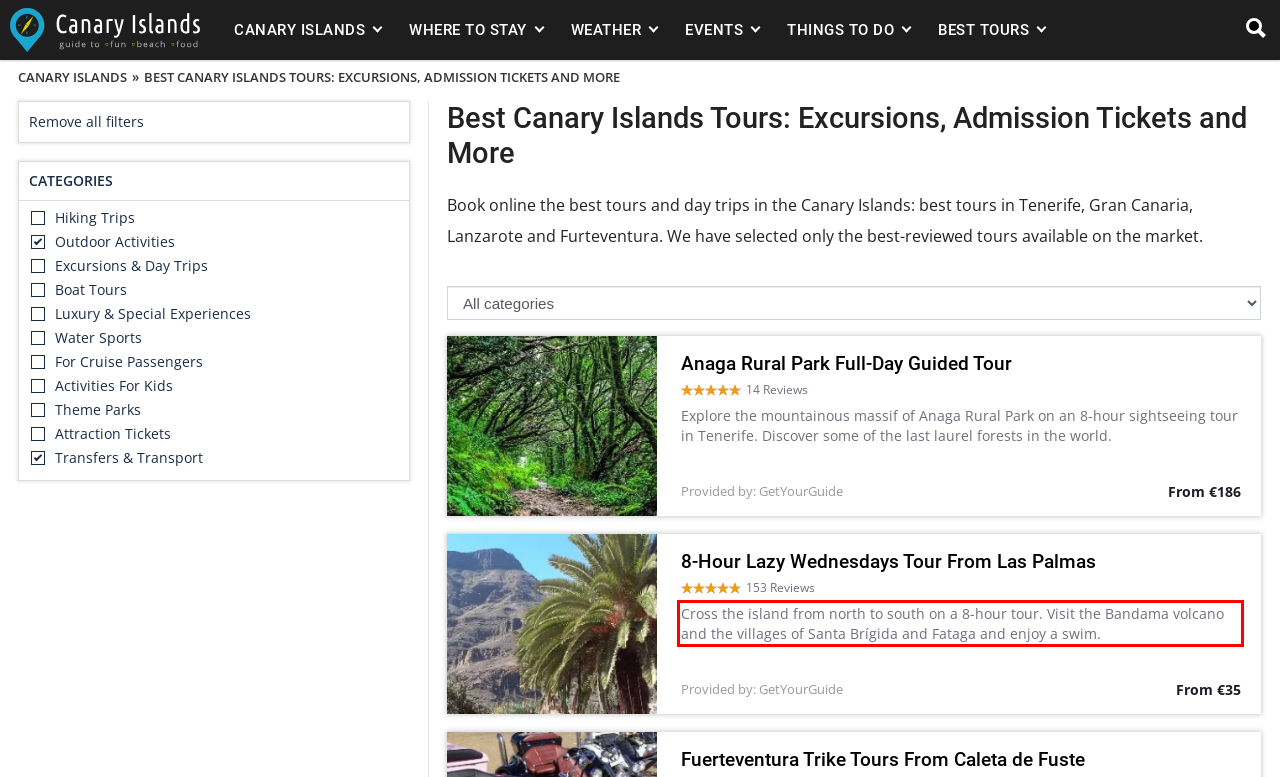Given a screenshot of a webpage with a red bounding box, extract the text content from the UI element inside the red bounding box.

Cross the island from north to south on a 8-hour tour. Visit the Bandama volcano and the villages of Santa Brígida and Fataga and enjoy a swim.